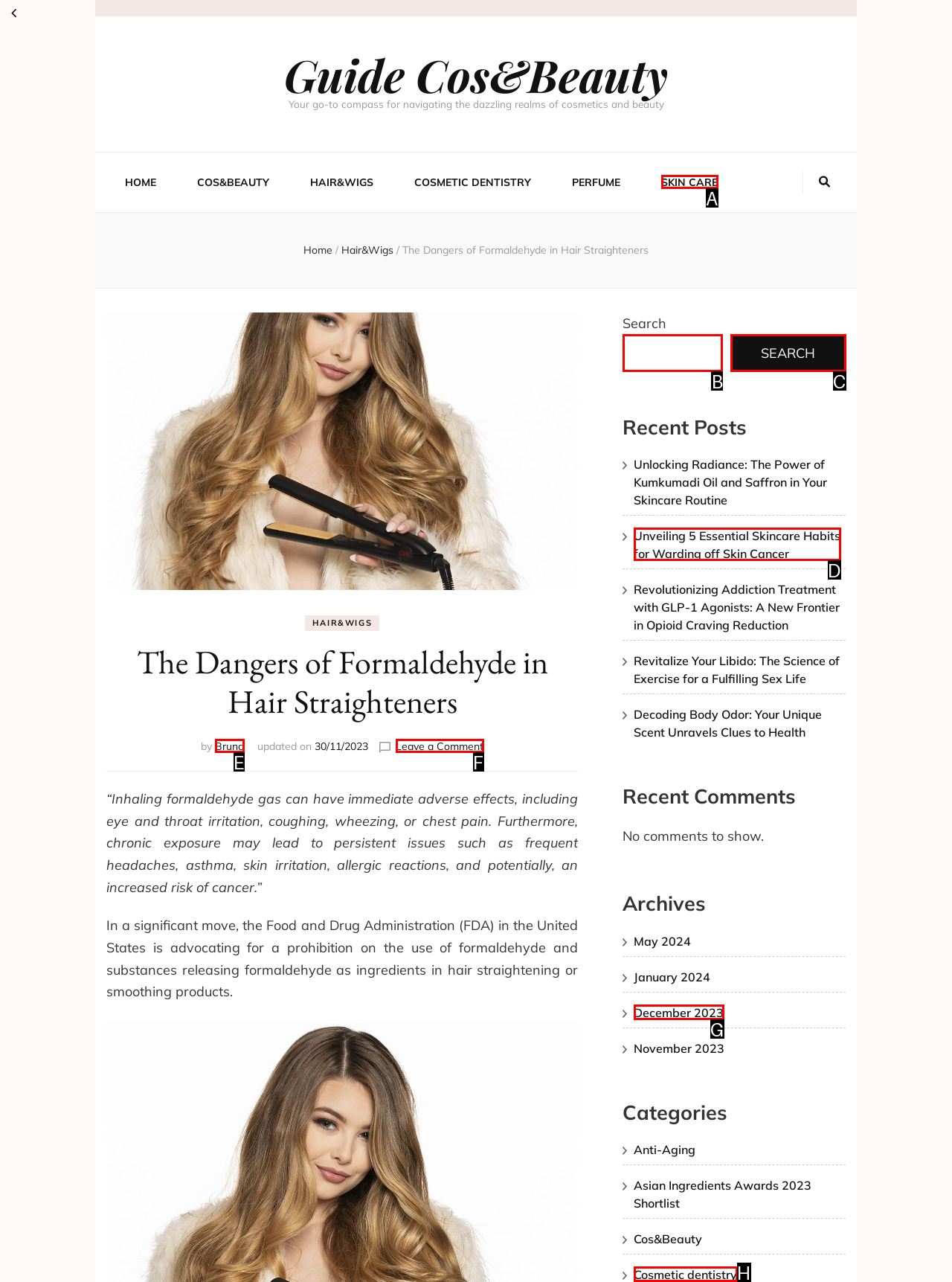Determine the HTML element to click for the instruction: Search for something.
Answer with the letter corresponding to the correct choice from the provided options.

B